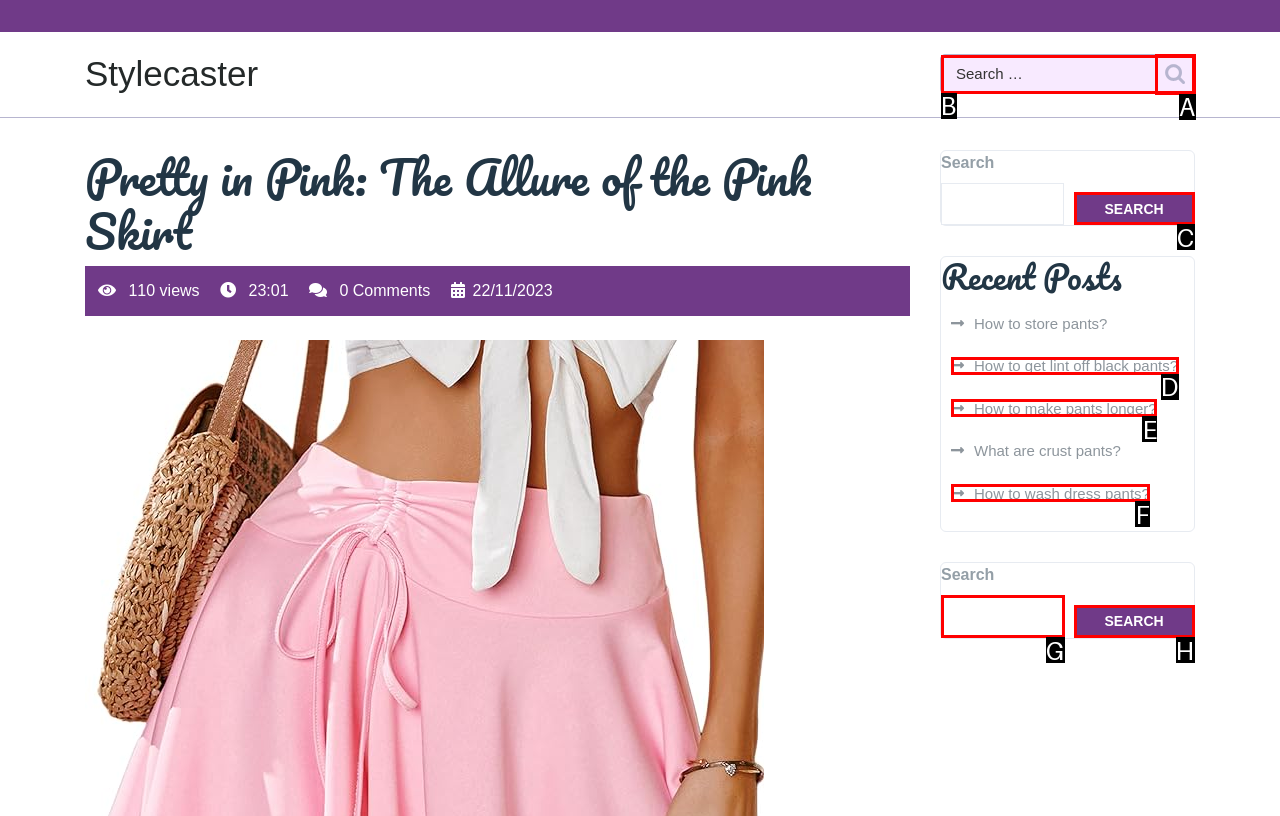Identify the HTML element that matches the description: Search. Provide the letter of the correct option from the choices.

C